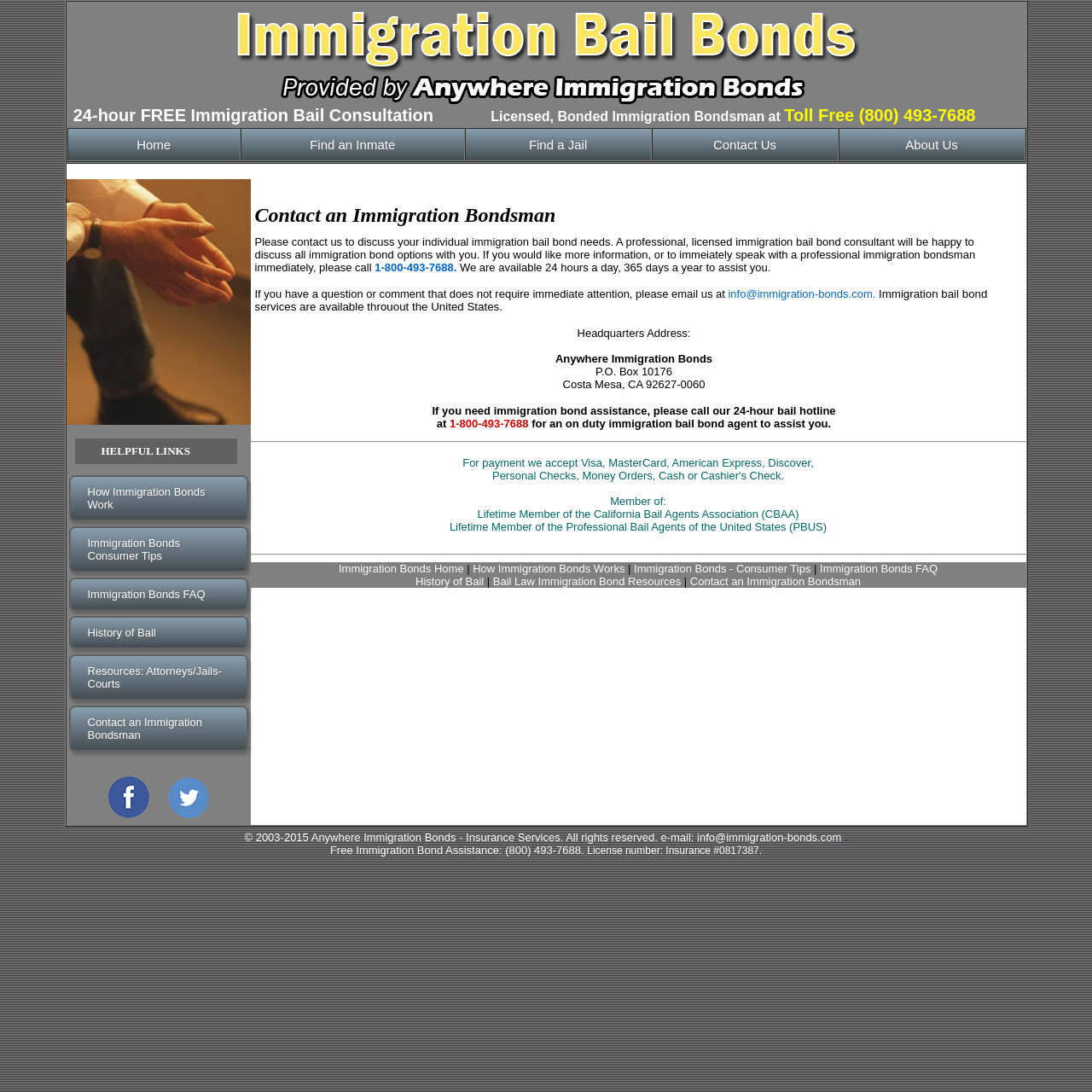Find the bounding box coordinates for the UI element that matches this description: "Immigration Bonds Home".

[0.31, 0.515, 0.428, 0.527]